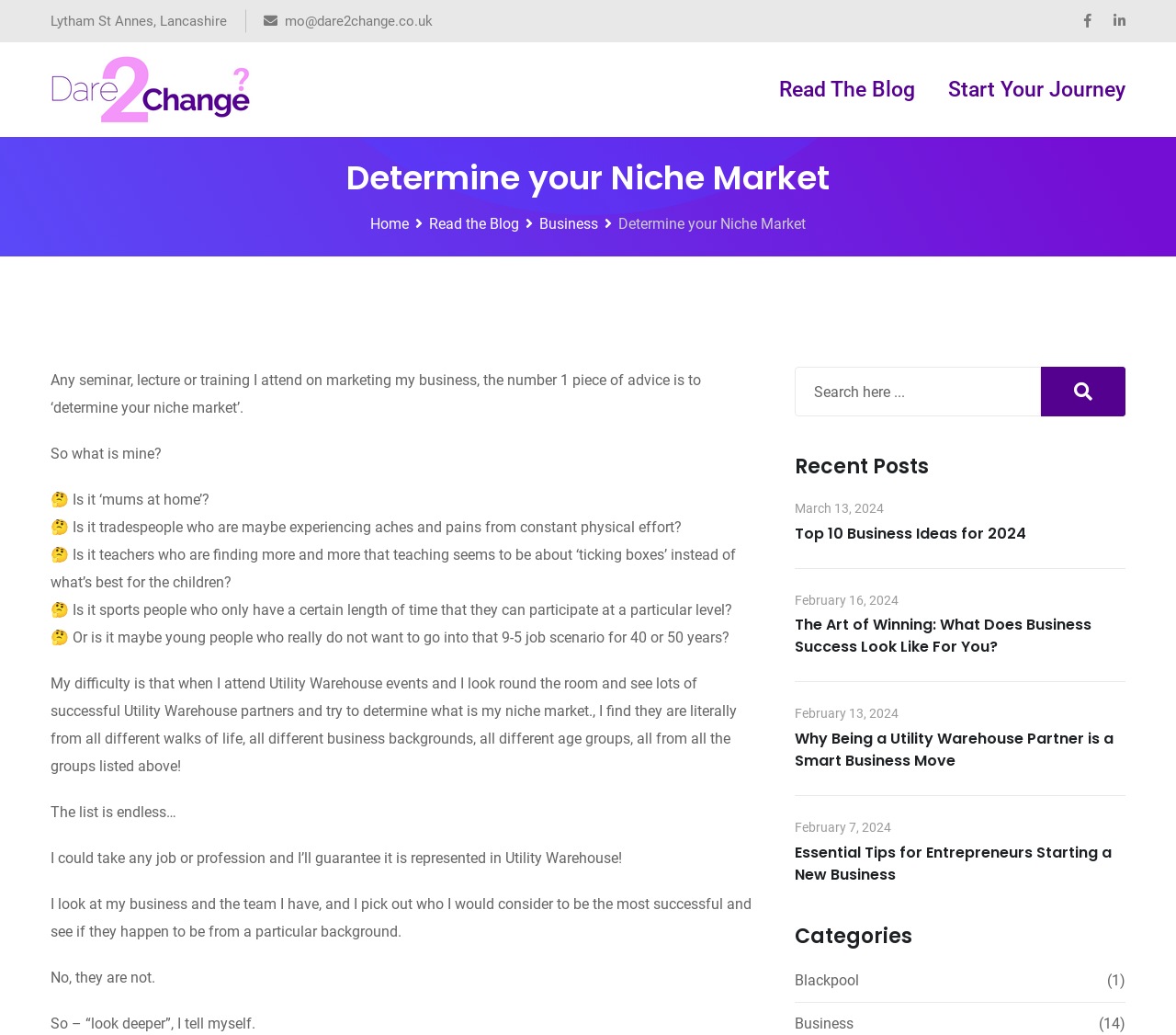Generate a detailed explanation of the webpage's features and information.

This webpage is about determining one's niche market in business, specifically in the context of Utility Warehouse partners. At the top left, there is a heading "Determine your Niche Market" and a brief introduction to the topic. Below this, there are several paragraphs of text that explore the idea of finding a niche market, with the author sharing their own struggles and observations.

To the top right, there are two social media links and a contact email address. Below this, there is a table with a link to "Read The Blog" and "Start Your Journey". 

In the main content area, there are several sections. The first section has a heading "Determine your Niche Market" and a series of paragraphs that discuss the challenges of finding a niche market. The text is interspersed with thinking face emojis.

To the right of this section, there is a search bar with a placeholder text "Search here...". Below this, there is a section titled "Recent Posts" with a list of five blog posts, each with a title, date, and a link to read more. The posts are dated from February 7, 2024, to March 13, 2024.

At the bottom right, there is a section titled "Categories" with a single link to "Blackpool" and a count of 1 in parentheses. There is also a count of 14 in parentheses, but it is not clear what this refers to.

Throughout the page, there are several links to other pages, including "Home", "Read the Blog", "Business", and "Start Your Journey". The overall layout is organized, with clear headings and concise text.